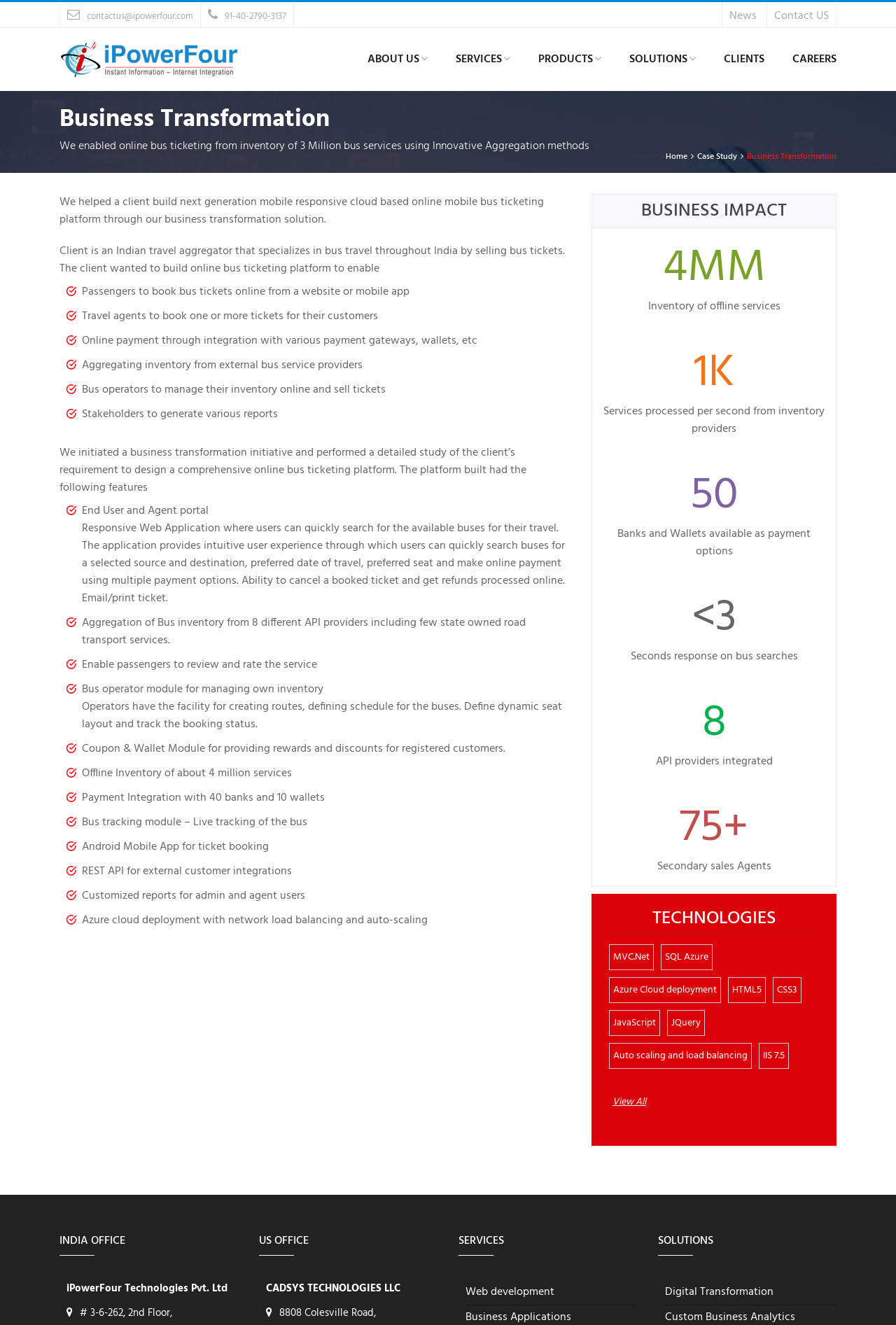Please respond in a single word or phrase: 
What is the company's Indian office address?

3-6-262, 2nd Floor